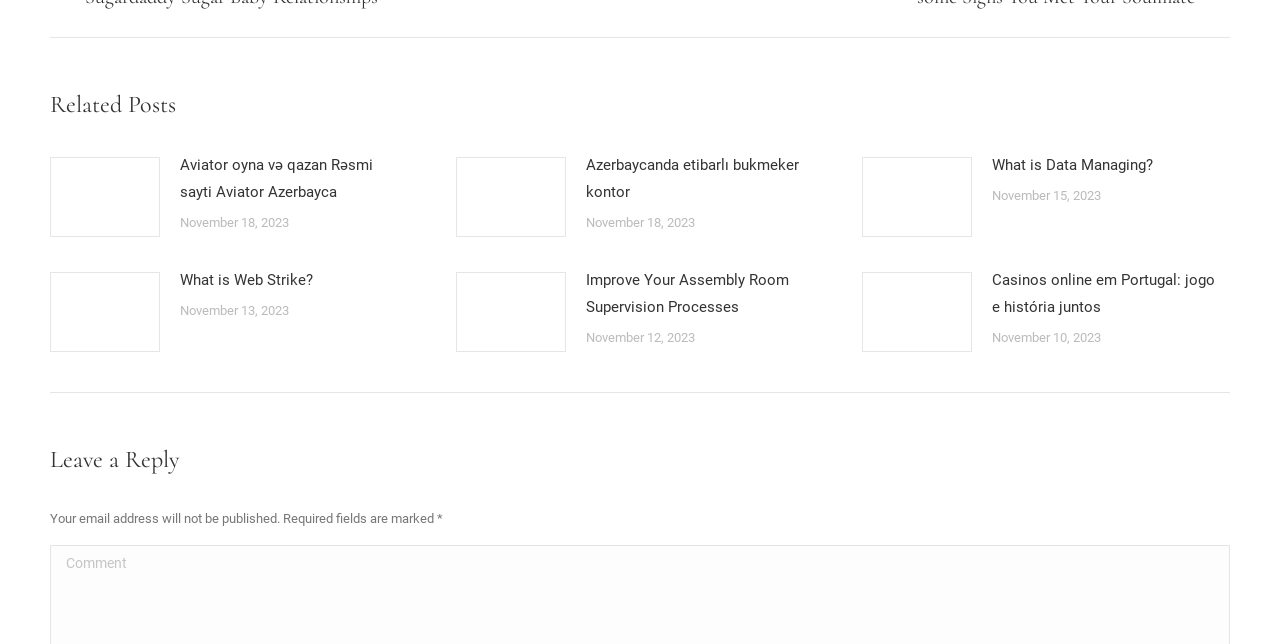Answer the question in a single word or phrase:
What is the purpose of the section at the bottom of the webpage?

Leave a Reply